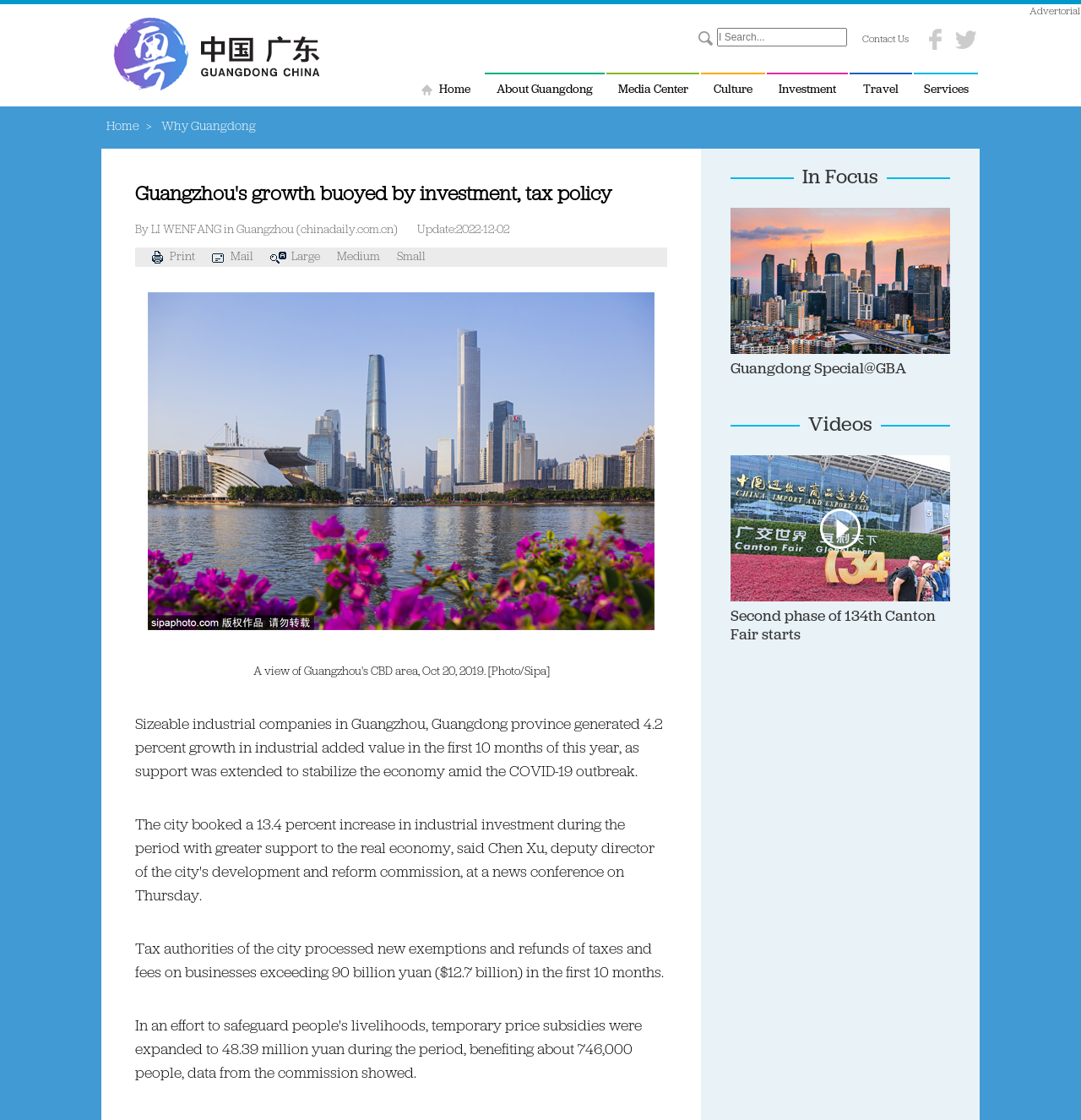What is the percentage of growth in industrial added value?
Give a single word or phrase answer based on the content of the image.

4.2 percent